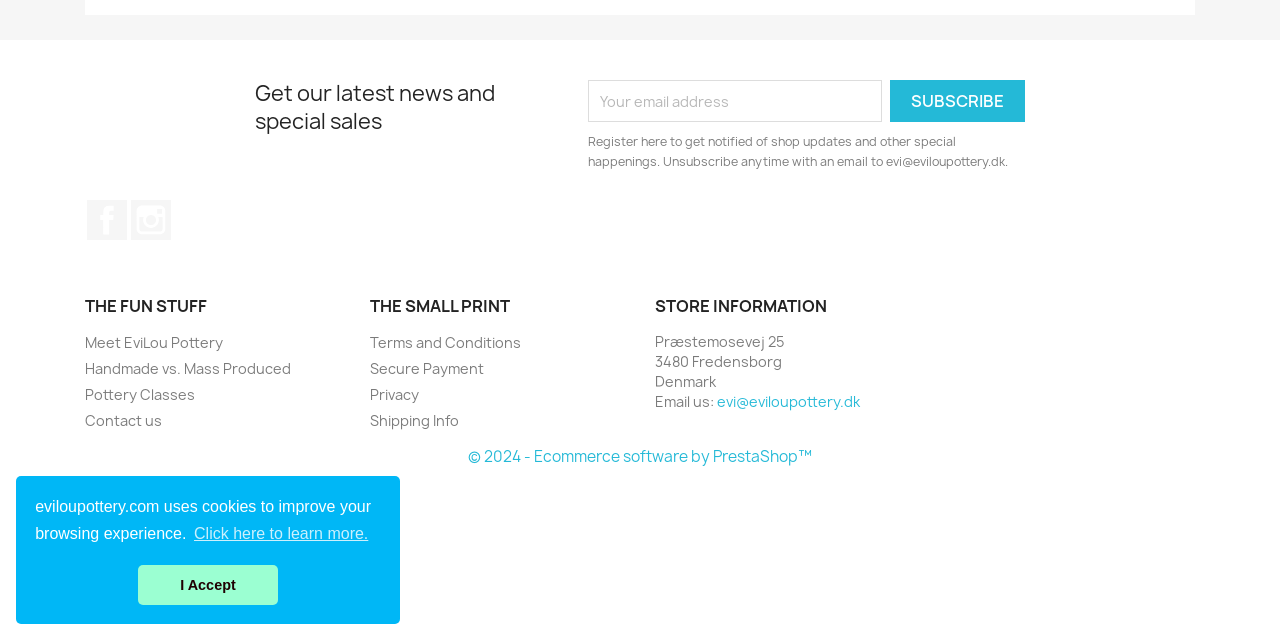Given the description: "Heart Disease", determine the bounding box coordinates of the UI element. The coordinates should be formatted as four float numbers between 0 and 1, [left, top, right, bottom].

None